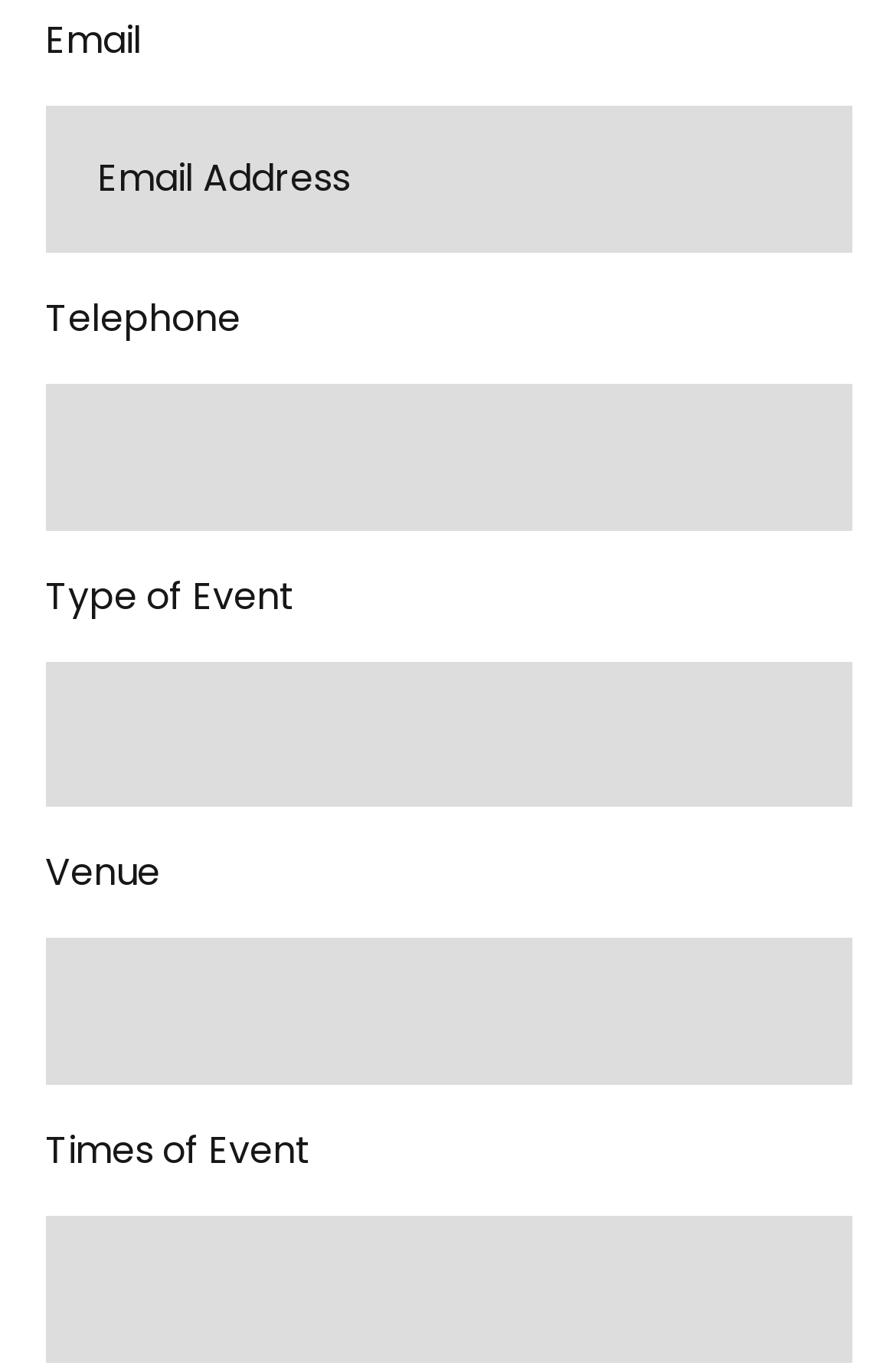How many textboxes are there?
Please use the image to provide a one-word or short phrase answer.

5